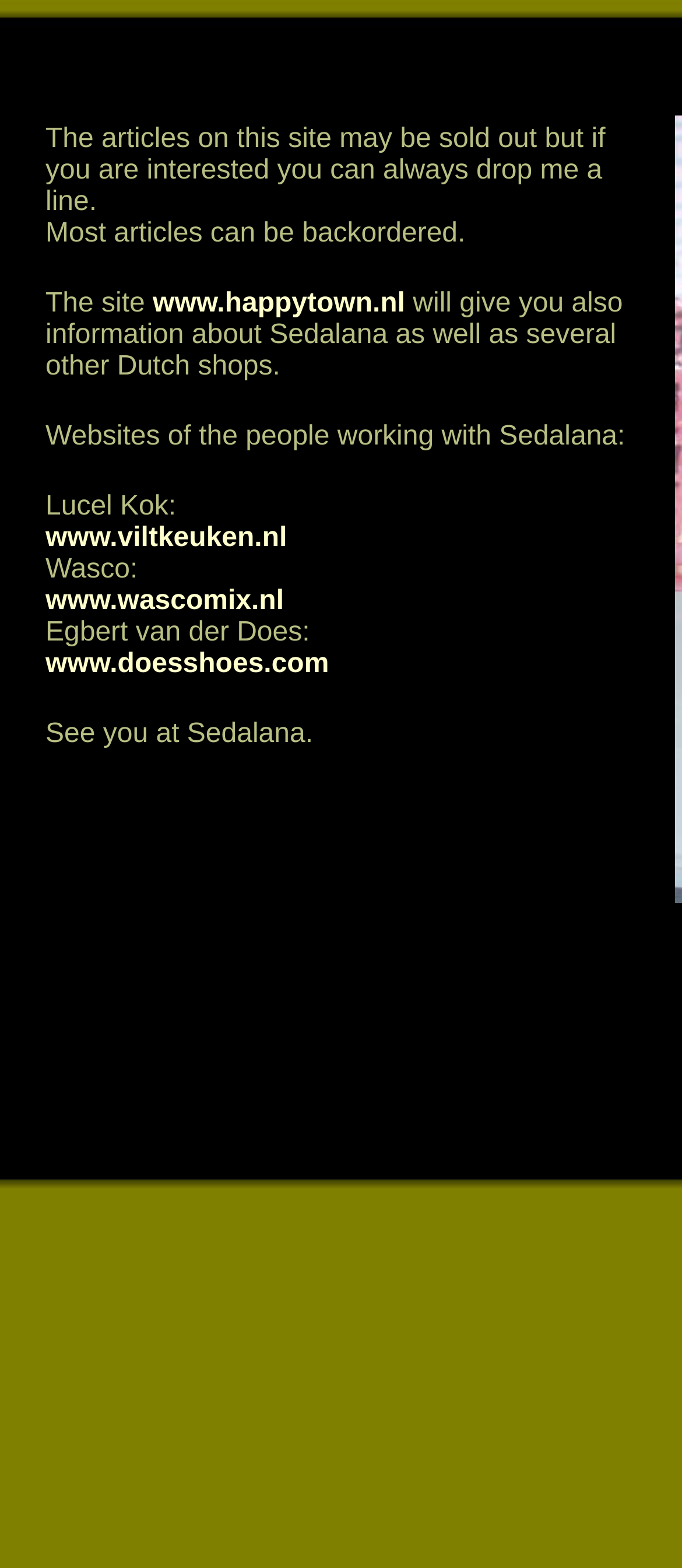Please give a succinct answer to the question in one word or phrase:
How can one get information about Sedalana?

Through this site or www.happytown.nl